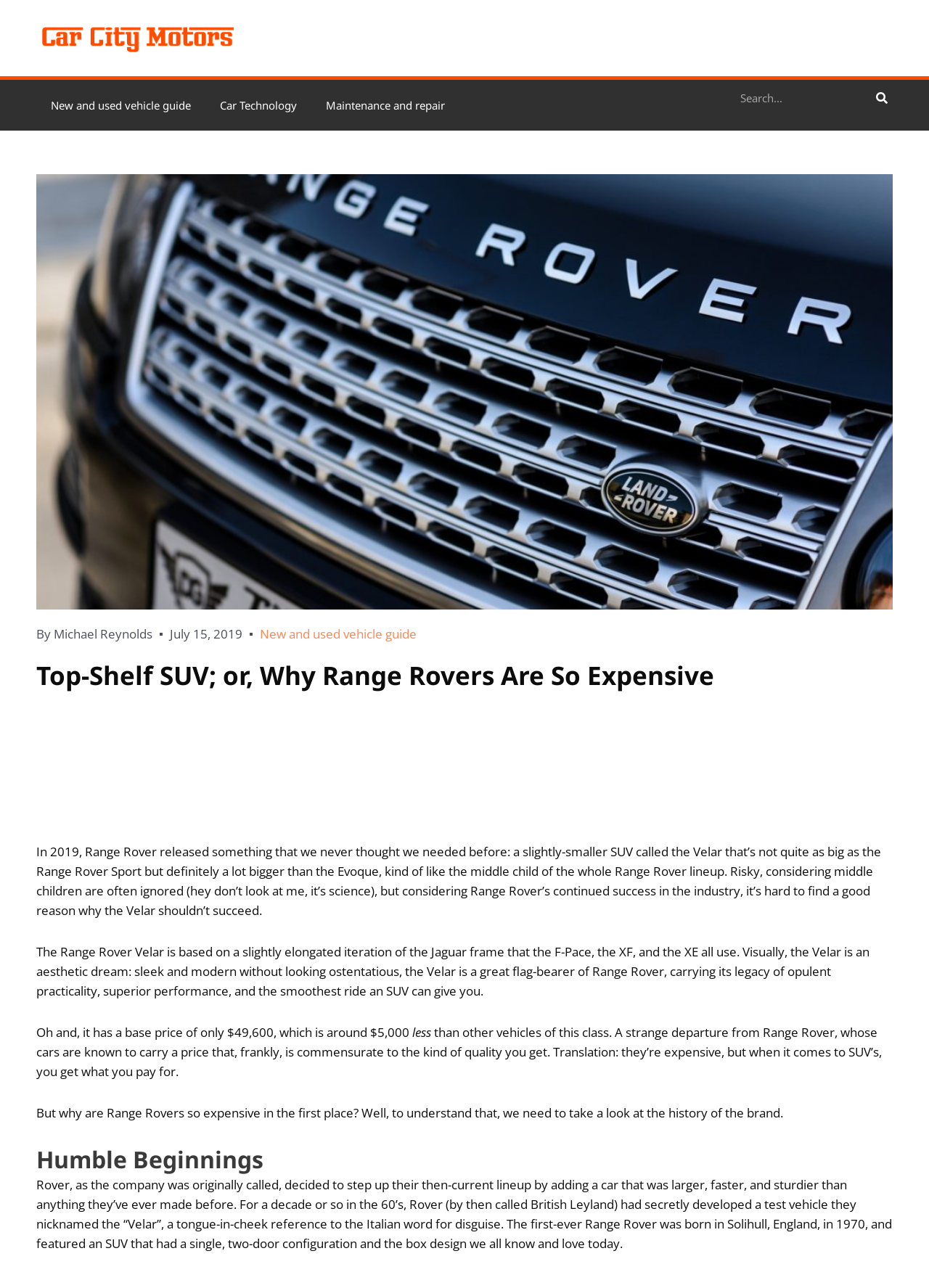In what year was the first Range Rover born?
Examine the webpage screenshot and provide an in-depth answer to the question.

The year in which the first Range Rover was born can be found in the section of the webpage titled 'Humble Beginnings'. This section describes the history of the Range Rover brand and mentions that the first-ever Range Rover was born in Solihull, England, in 1970.